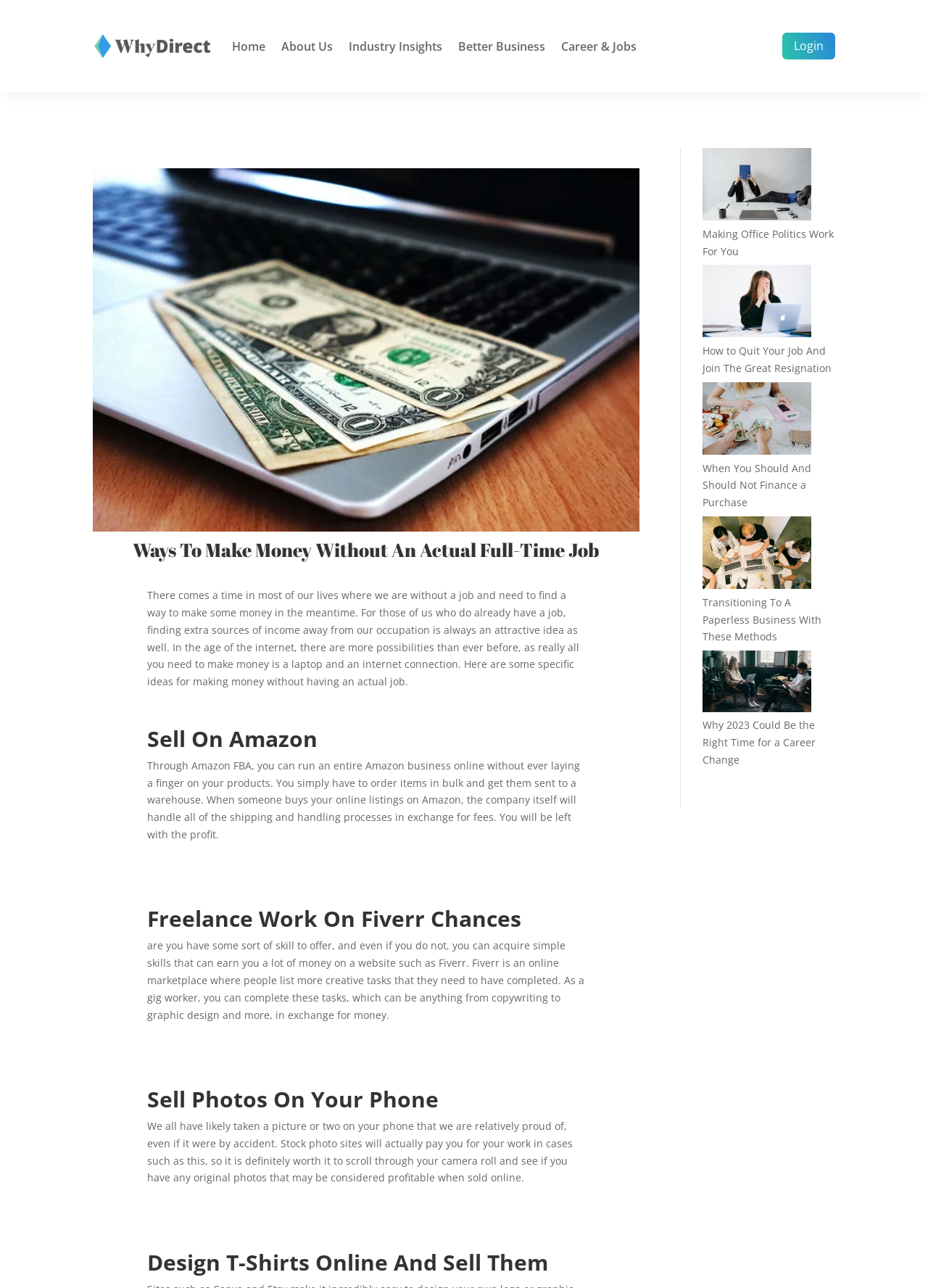How many links are provided under the 'Industry Insights' section?
Please provide a comprehensive answer based on the details in the screenshot.

The webpage provides five links under the 'Industry Insights' section, which include 'Making Office Politics Work For You', 'How to Quit Your Job And Join The Great Resignation', 'When You Should And Should Not Finance a Purchase', 'Transitioning To A Paperless Business With These Methods', and 'Why 2023 Could Be the Right Time for a Career Change'.